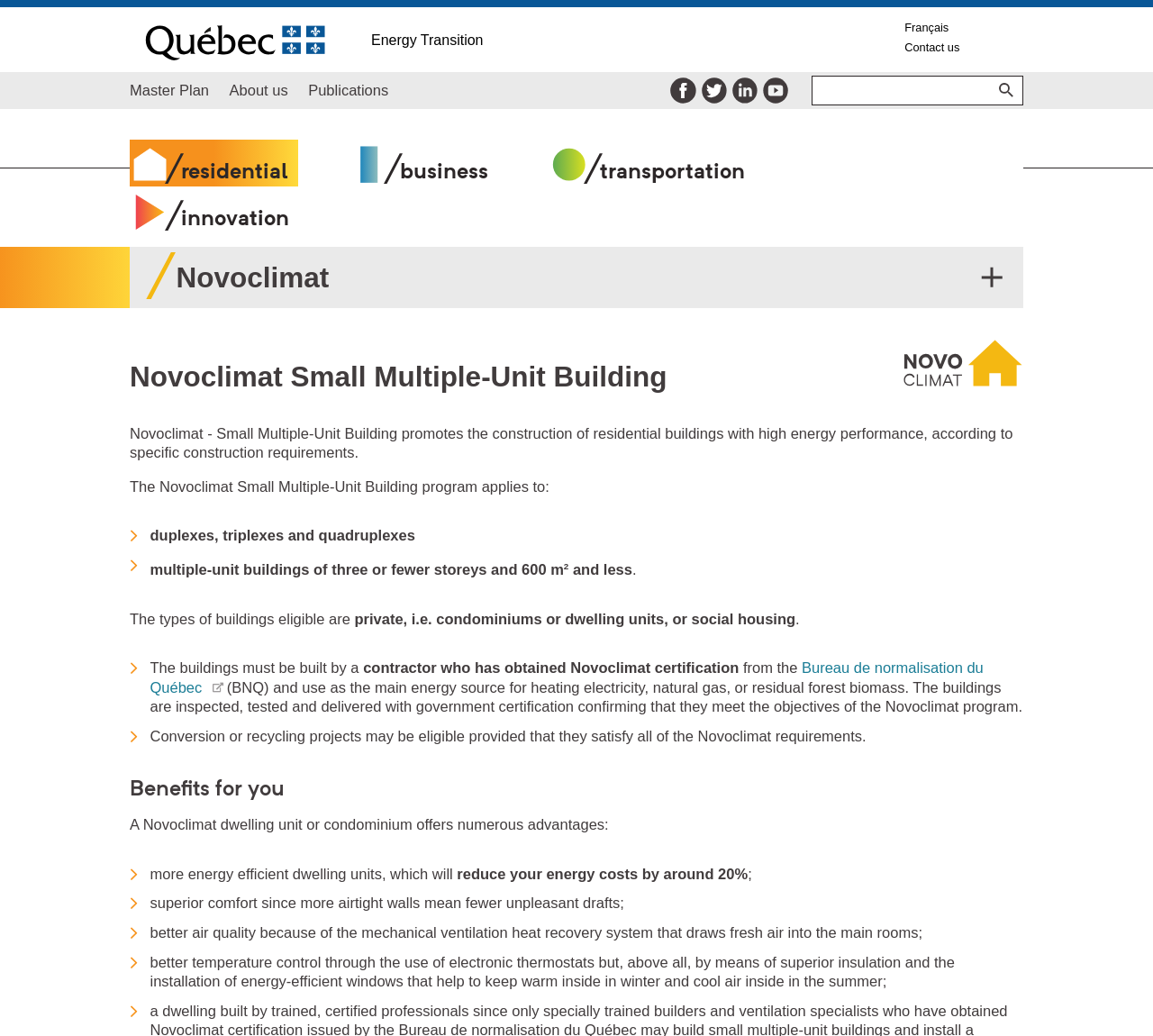What is the main energy source for heating?
Answer the question with a detailed explanation, including all necessary information.

The main energy source for heating is electricity, natural gas, or residual forest biomass, as mentioned in the StaticText 'The buildings must be built by a contractor who has obtained Novoclimat certification from the Bureau de normalisation du Québec (BNQ) and use as the main energy source for heating electricity, natural gas, or residual forest biomass.'